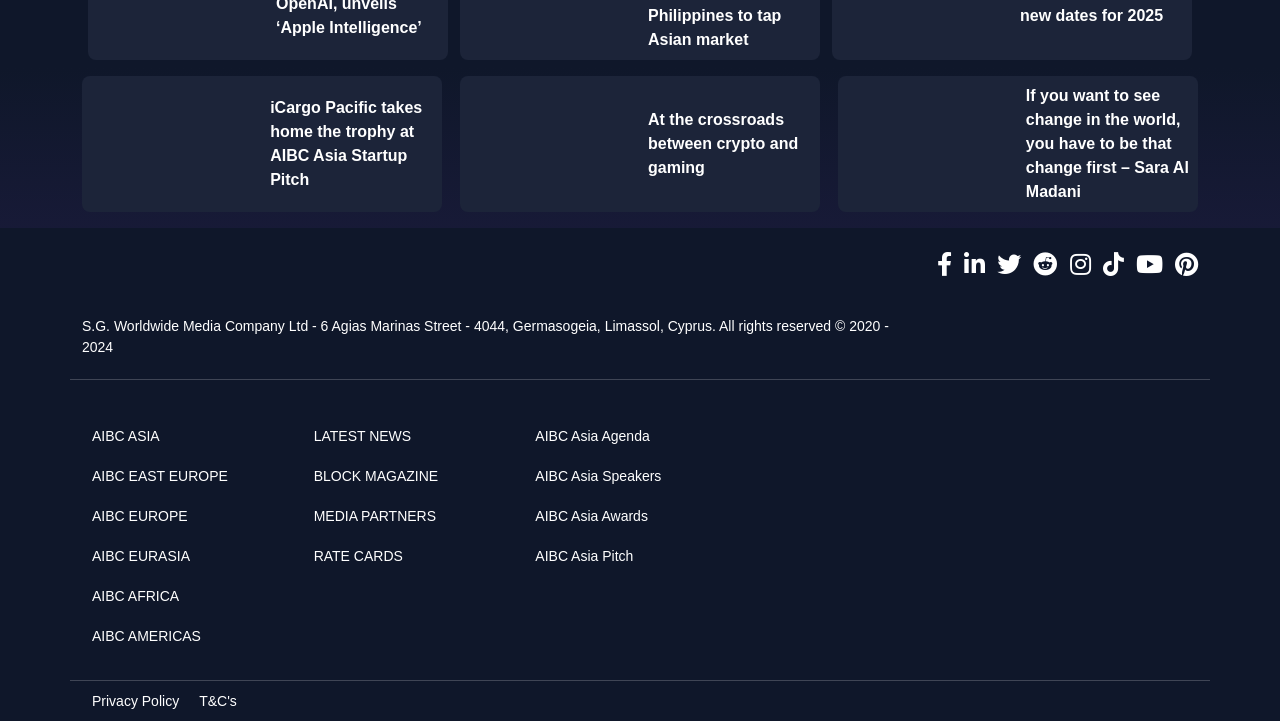What is the purpose of the links at the bottom? Examine the screenshot and reply using just one word or a brief phrase.

To follow AIBC on social media